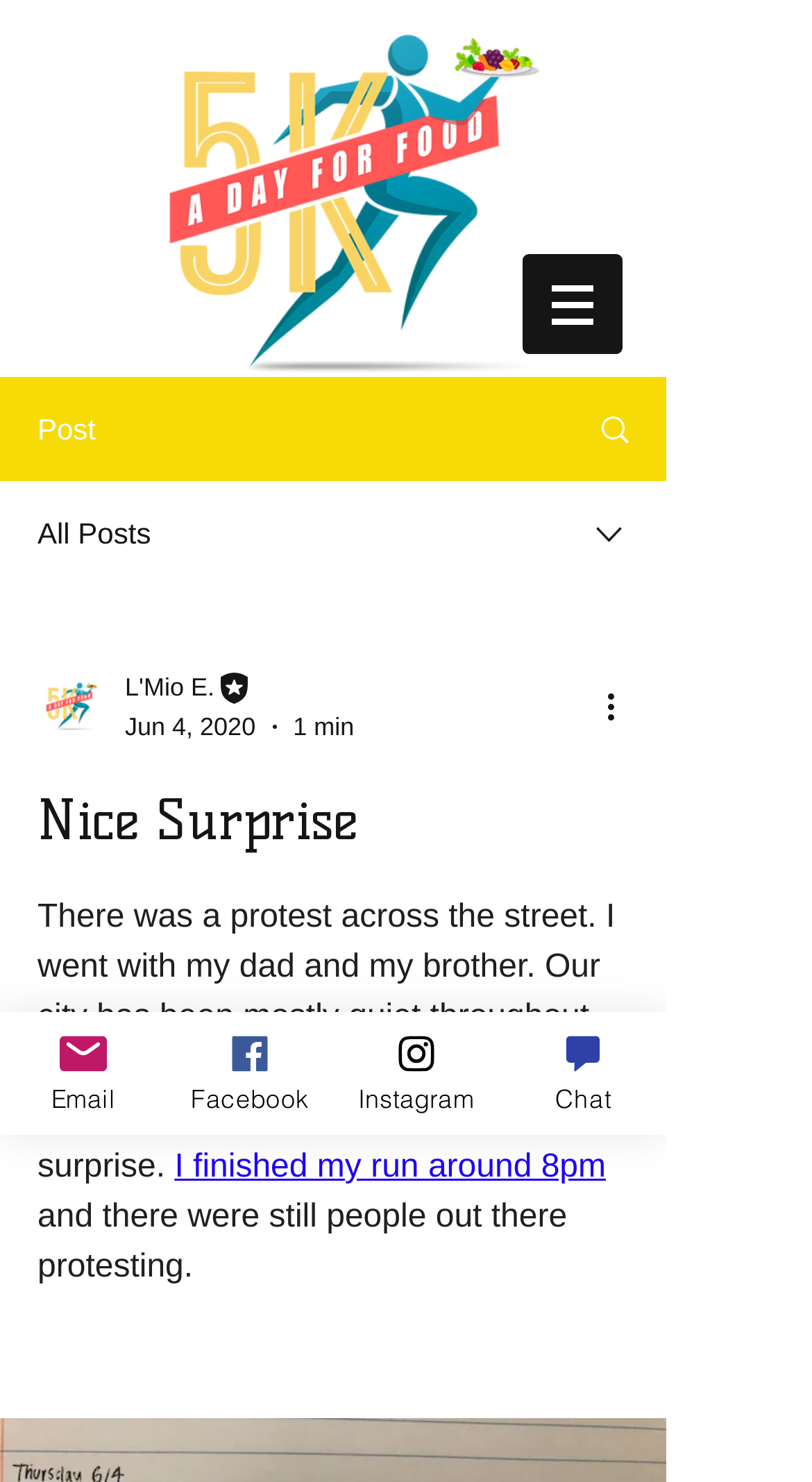Identify the bounding box coordinates for the UI element that matches this description: "L'Mio E.".

[0.154, 0.45, 0.436, 0.477]